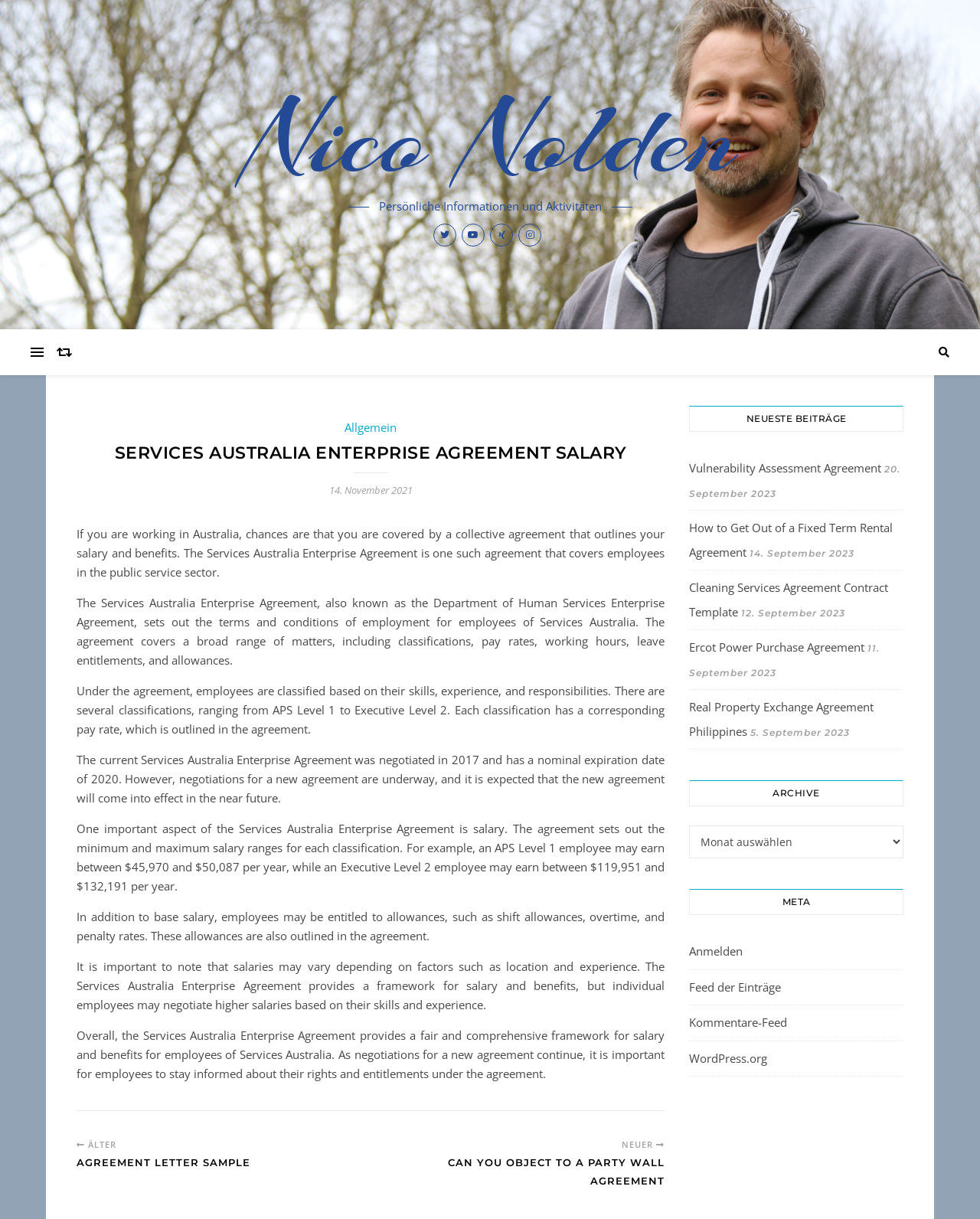Respond to the question below with a single word or phrase: What is the range of salary for an APS Level 1 employee?

$45,970 to $50,087 per year